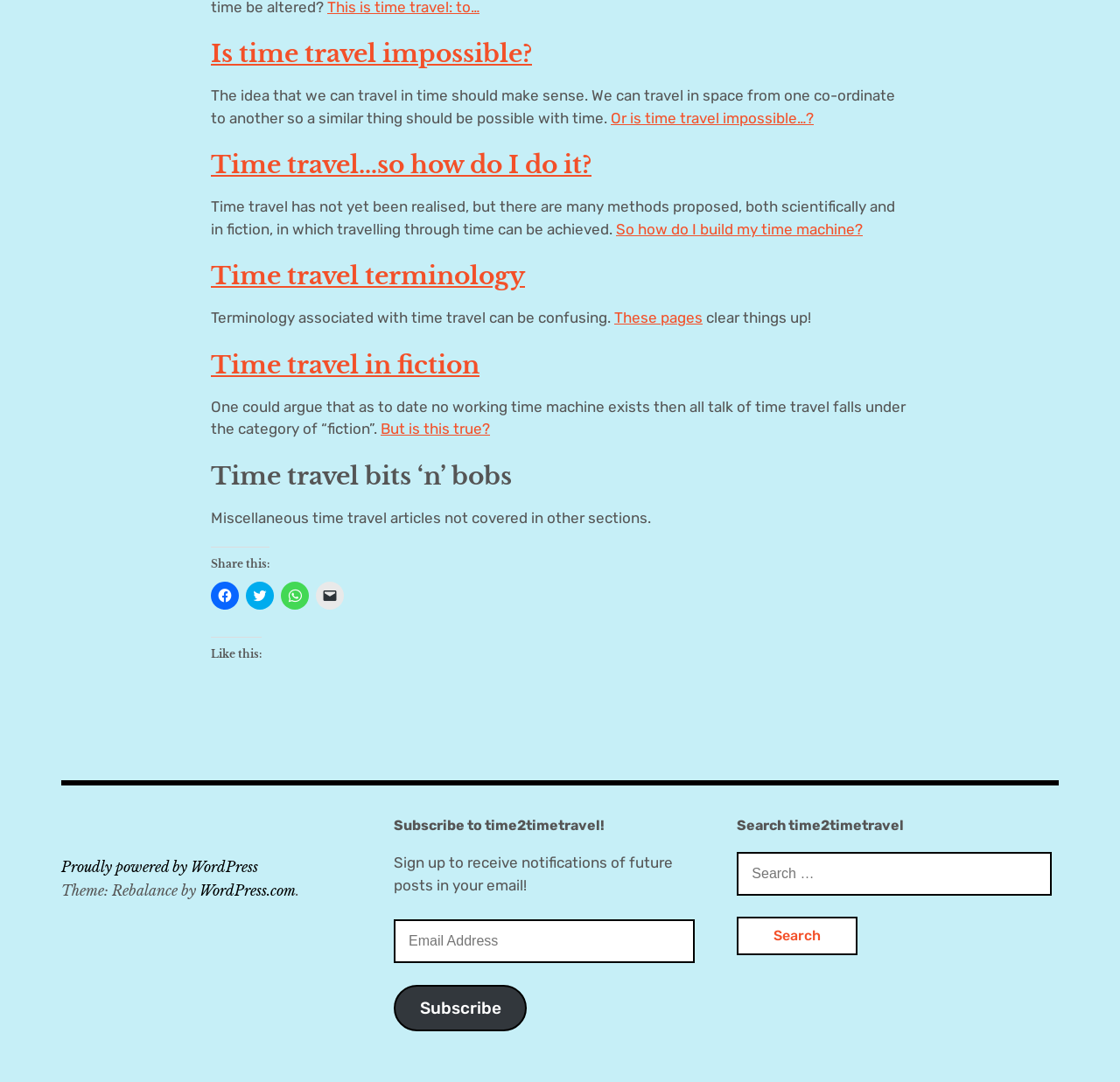Find the bounding box of the UI element described as: "Or is time travel impossible…?". The bounding box coordinates should be given as four float values between 0 and 1, i.e., [left, top, right, bottom].

[0.545, 0.101, 0.727, 0.117]